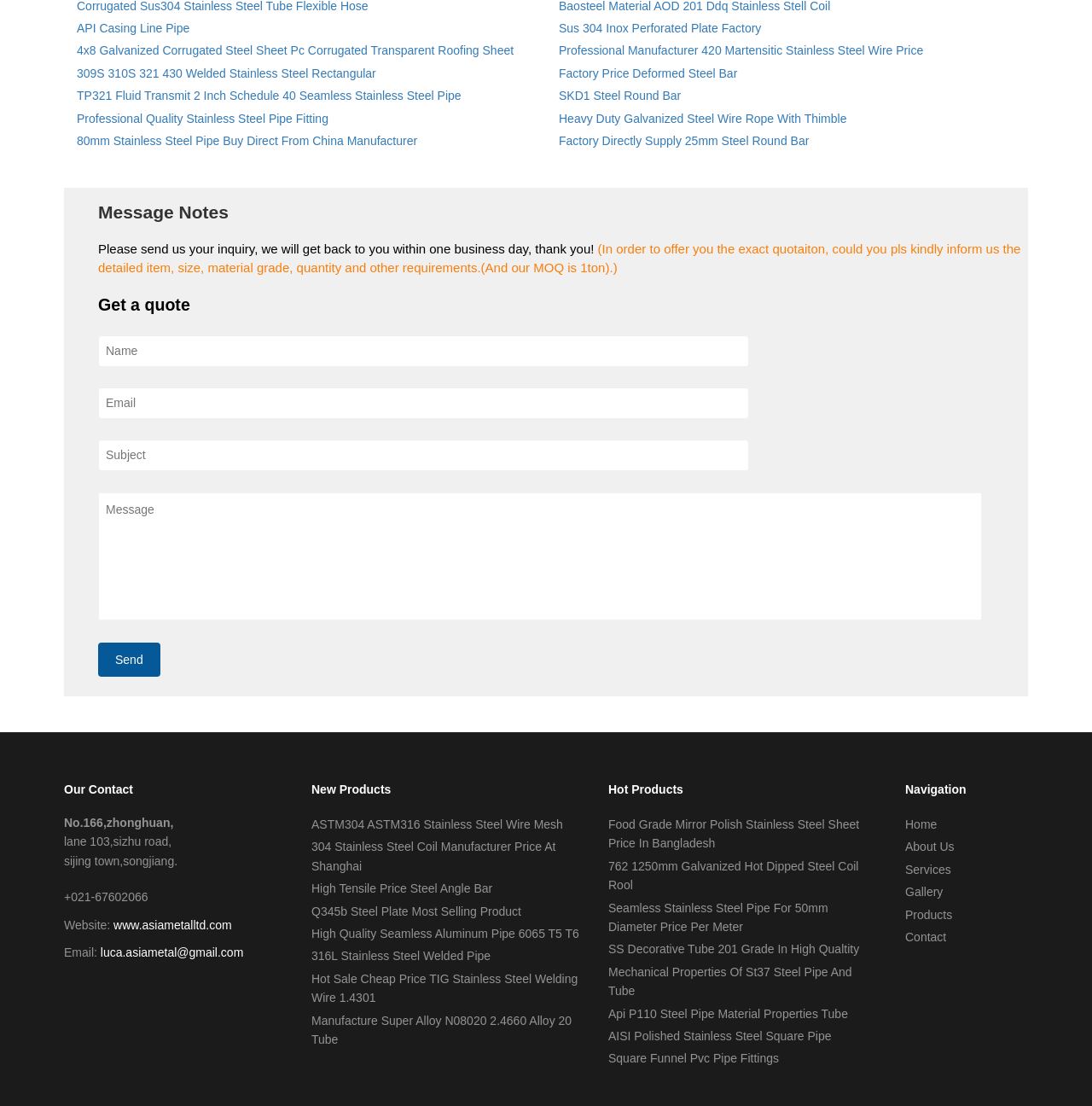Locate the bounding box coordinates of the element to click to perform the following action: 'Click on the 'Send' button'. The coordinates should be given as four float values between 0 and 1, in the form of [left, top, right, bottom].

[0.09, 0.581, 0.147, 0.612]